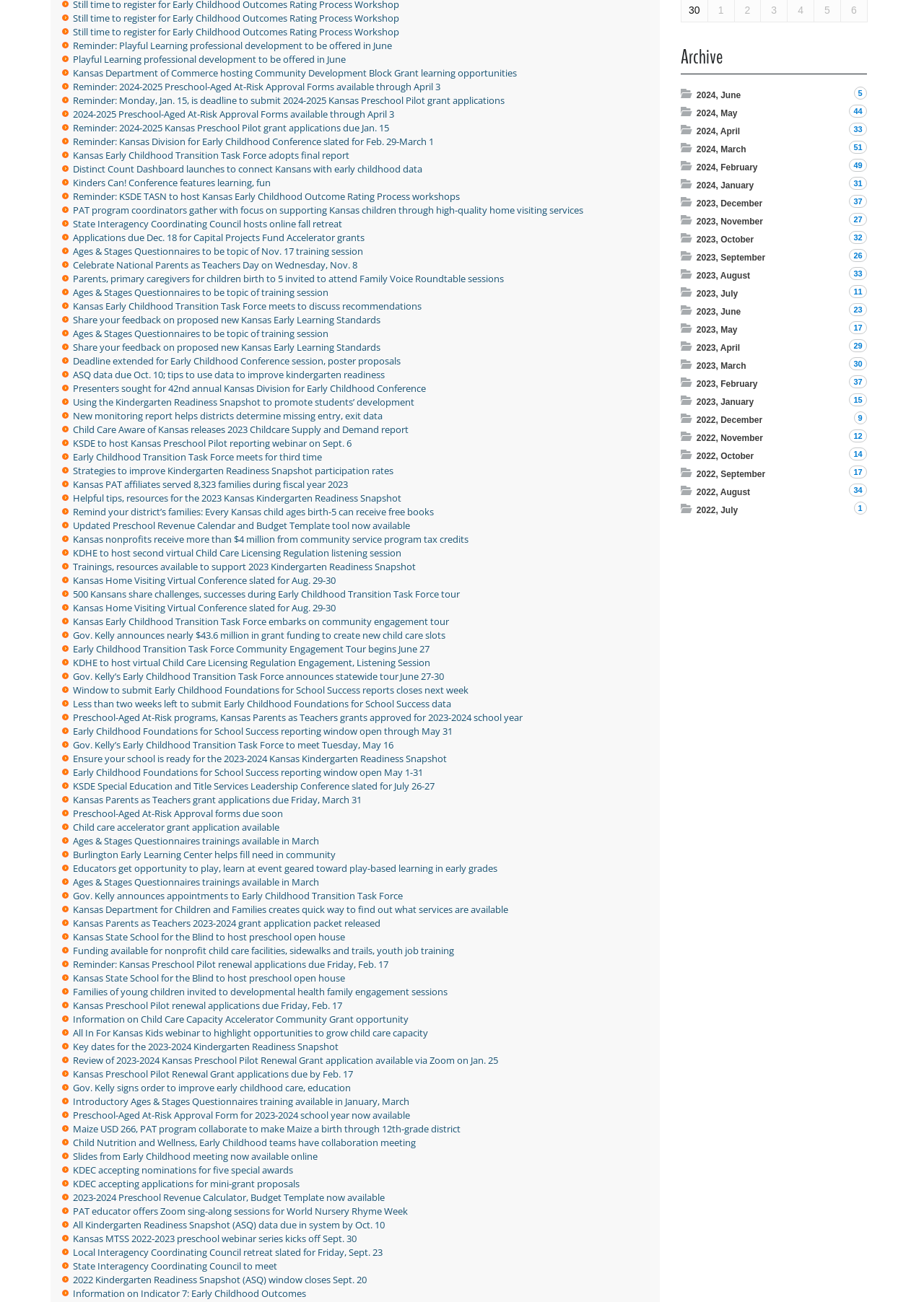Determine the coordinates of the bounding box for the clickable area needed to execute this instruction: "Click on the link to register for Early Childhood Outcomes Rating Process Workshop".

[0.079, 0.009, 0.432, 0.019]